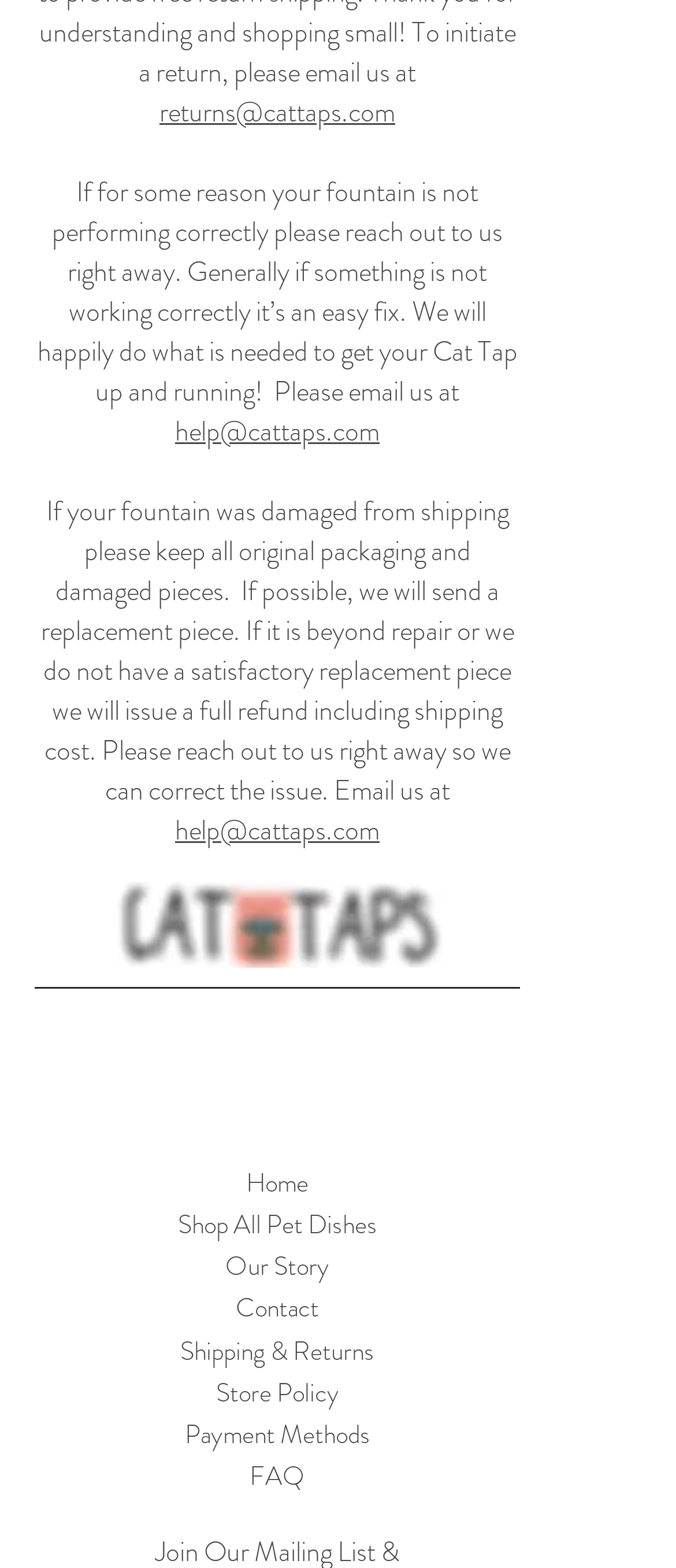Determine the bounding box coordinates for the area that needs to be clicked to fulfill this task: "contact us for help". The coordinates must be given as four float numbers between 0 and 1, i.e., [left, top, right, bottom].

[0.259, 0.262, 0.562, 0.287]